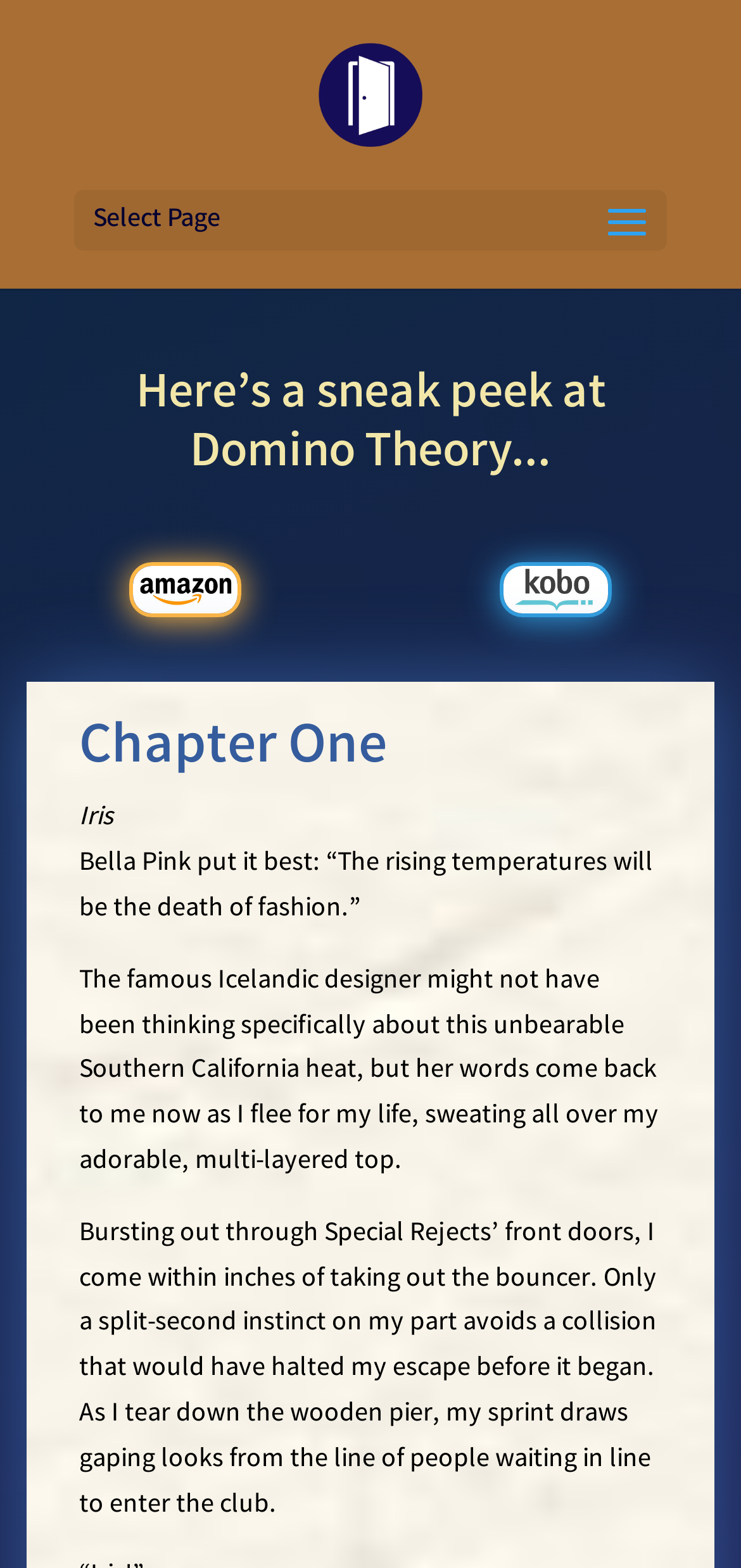Respond with a single word or phrase for the following question: 
What is the name of the publishing company?

Portabianca Publishing